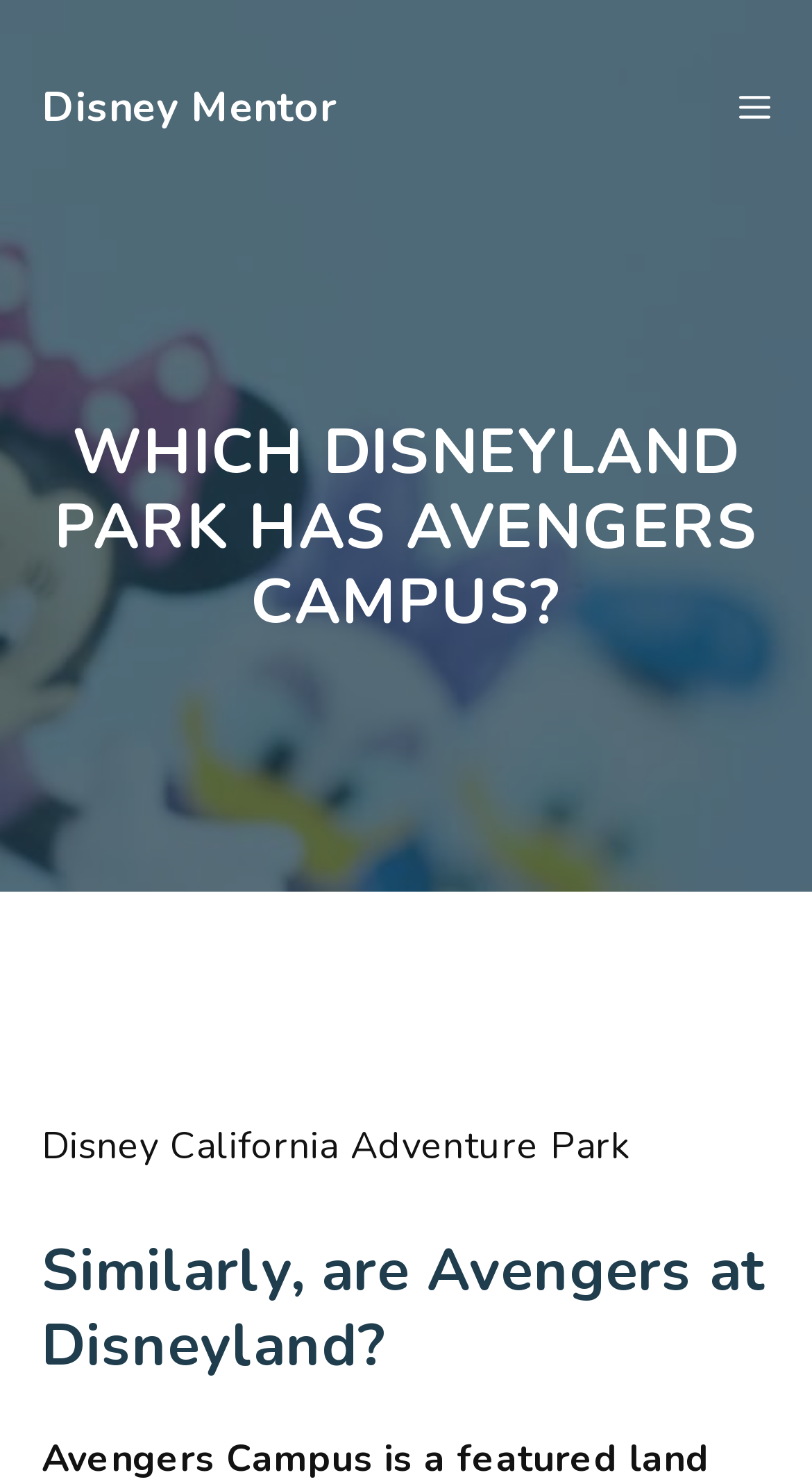Given the description of the UI element: "Disney Mentor", predict the bounding box coordinates in the form of [left, top, right, bottom], with each value being a float between 0 and 1.

[0.051, 0.053, 0.416, 0.091]